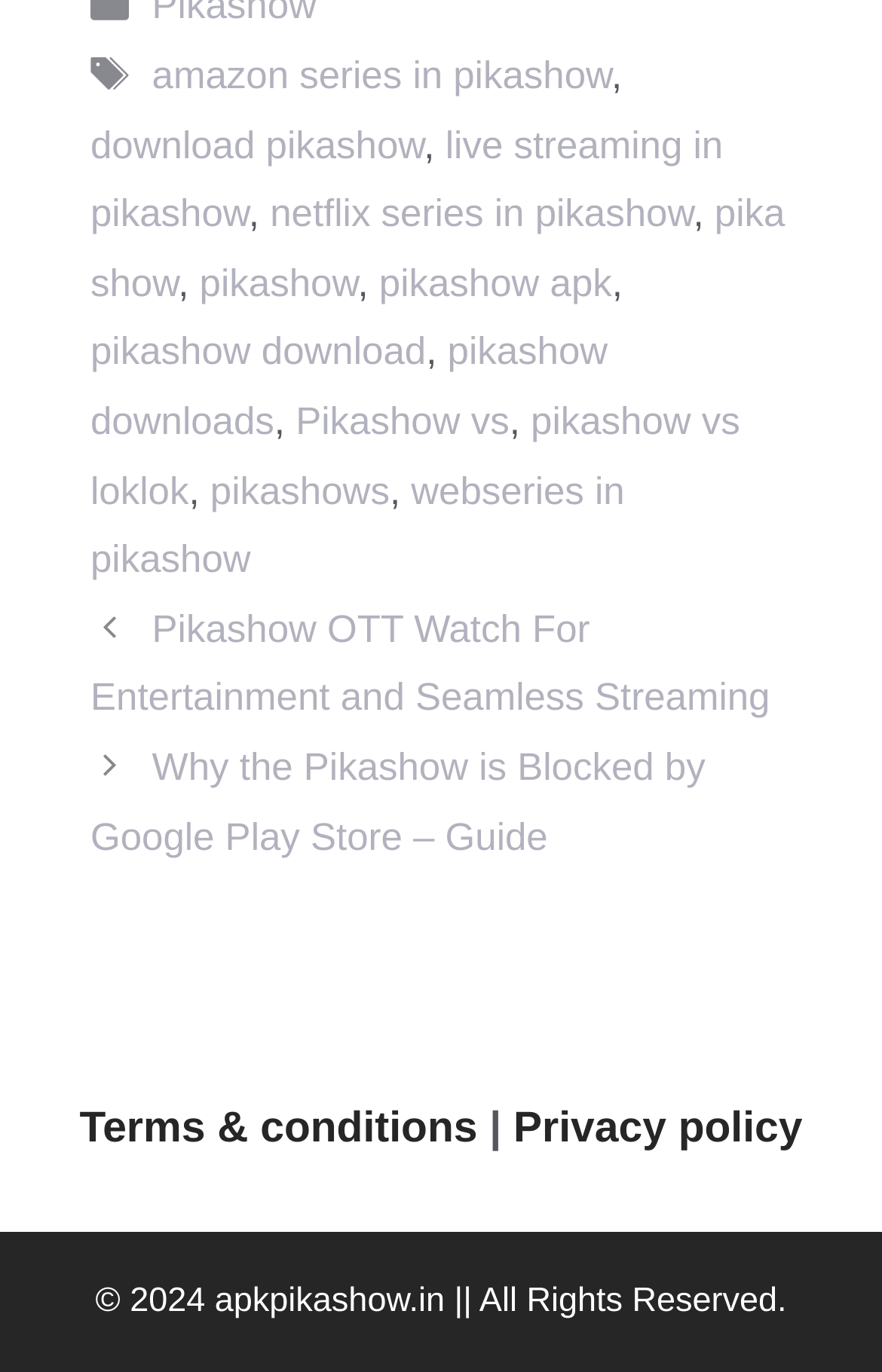Identify the bounding box coordinates of the clickable region to carry out the given instruction: "Click on the link to download Pikashow".

[0.103, 0.09, 0.481, 0.121]